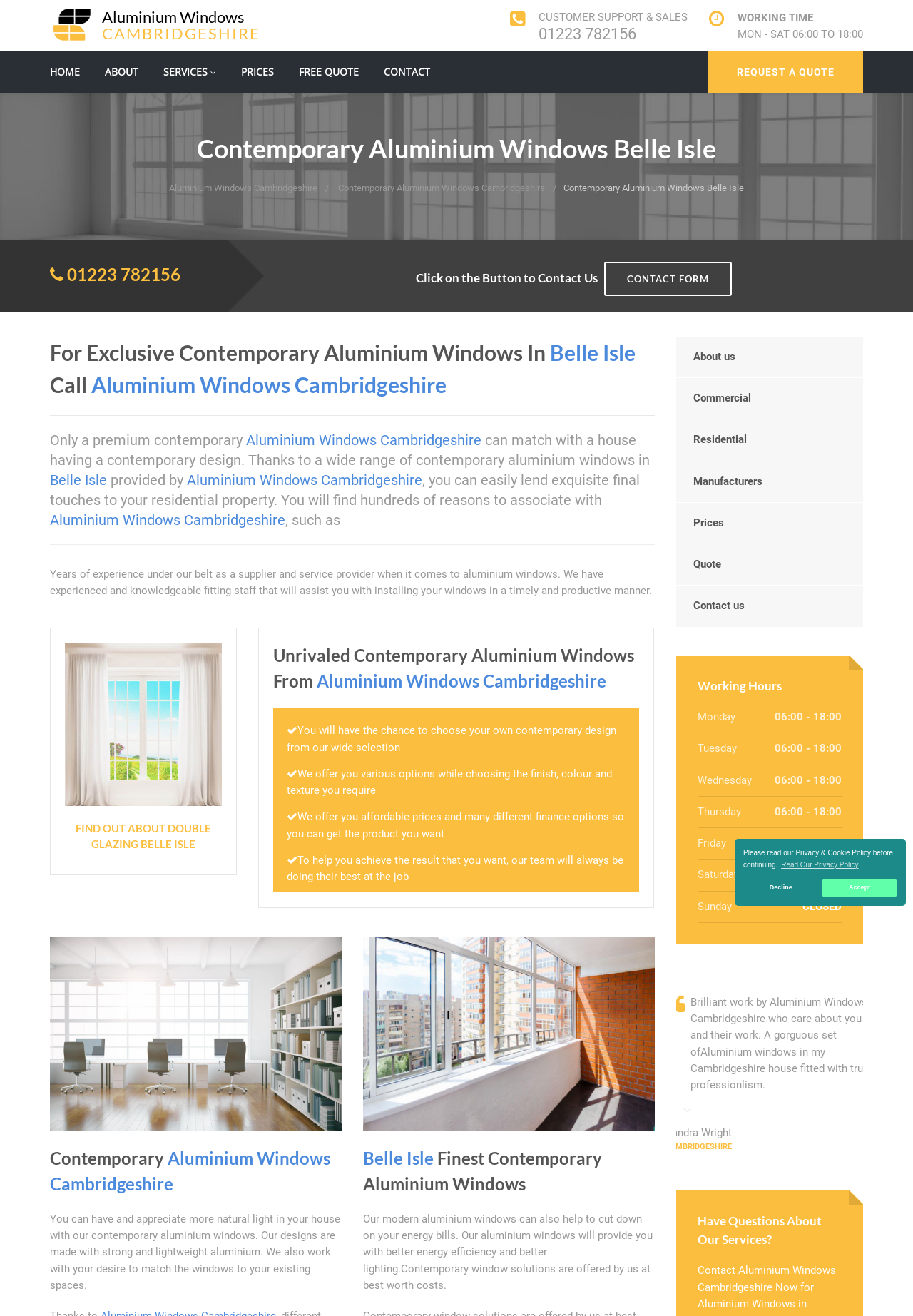Please give a concise answer to this question using a single word or phrase: 
What is the working time of the company?

MON - SAT 06:00 TO 18:00